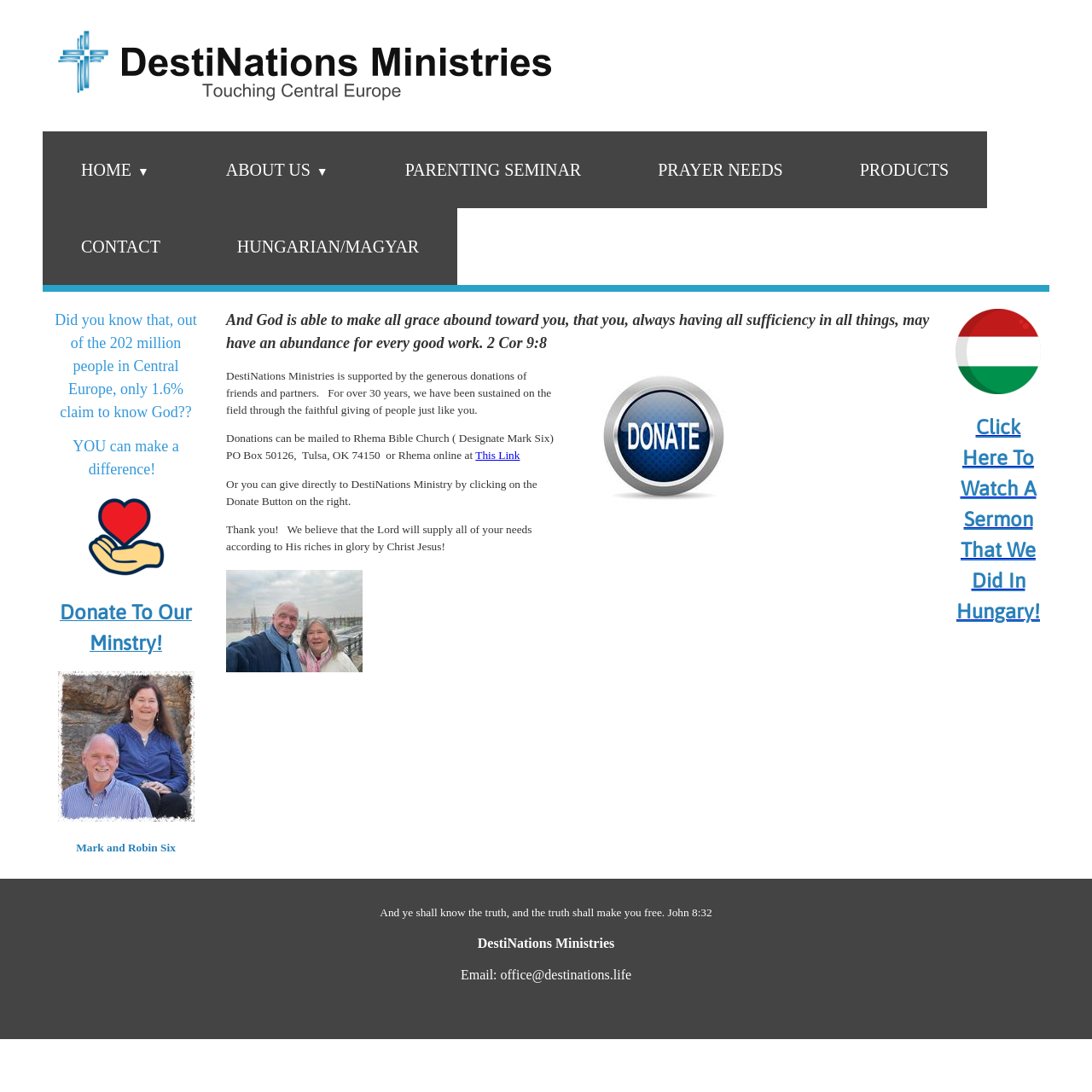Identify the bounding box coordinates of the clickable region required to complete the instruction: "Contact the ministry via email". The coordinates should be given as four float numbers within the range of 0 and 1, i.e., [left, top, right, bottom].

[0.422, 0.886, 0.578, 0.899]